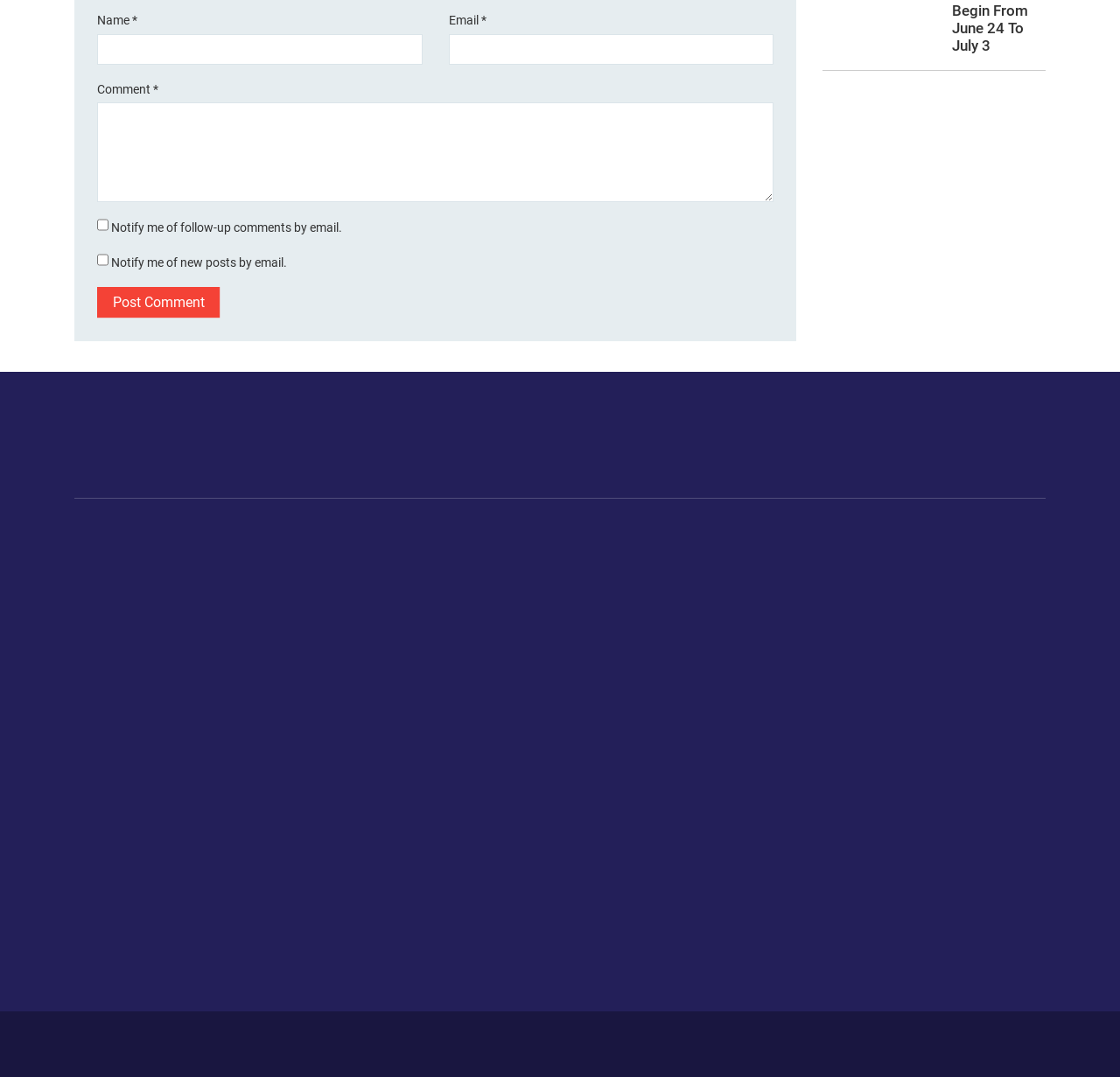Determine the bounding box coordinates of the clickable region to execute the instruction: "View 'AUTOMOTIVE' article". The coordinates should be four float numbers between 0 and 1, denoted as [left, top, right, bottom].

None